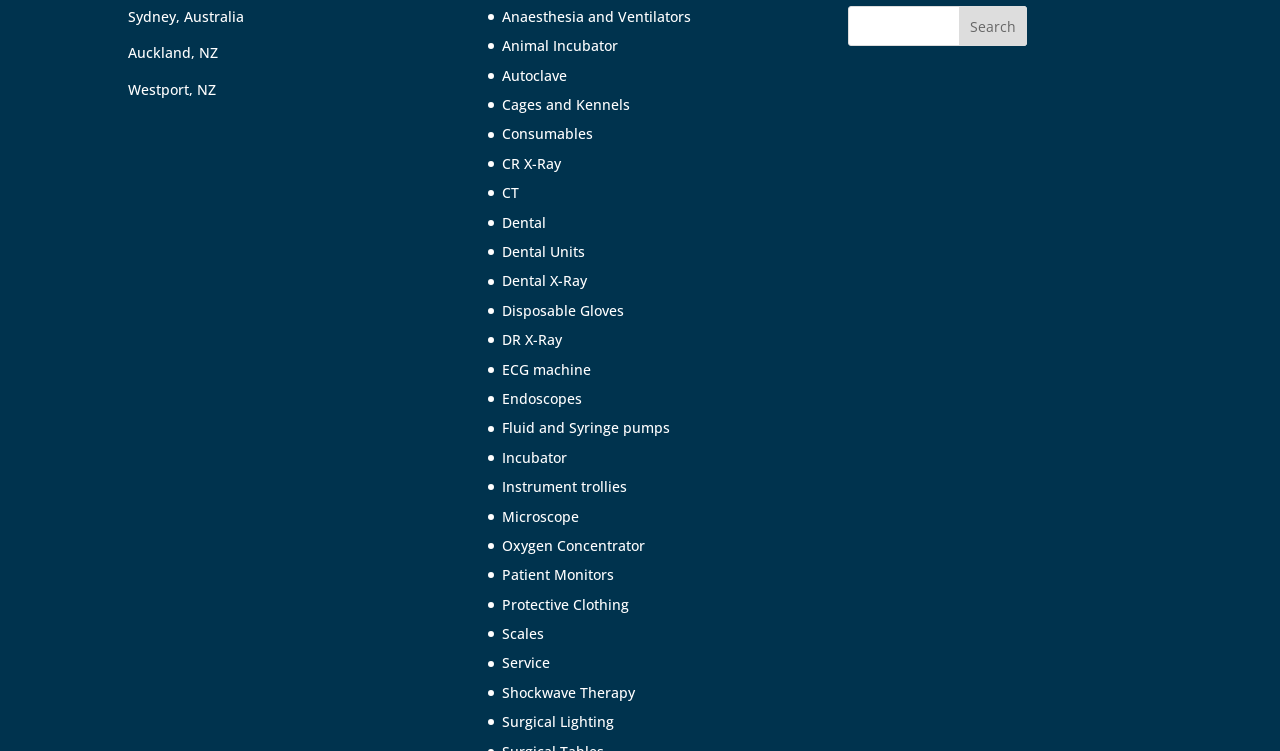What is the function of the 'Service' link?
From the image, provide a succinct answer in one word or a short phrase.

To access service information